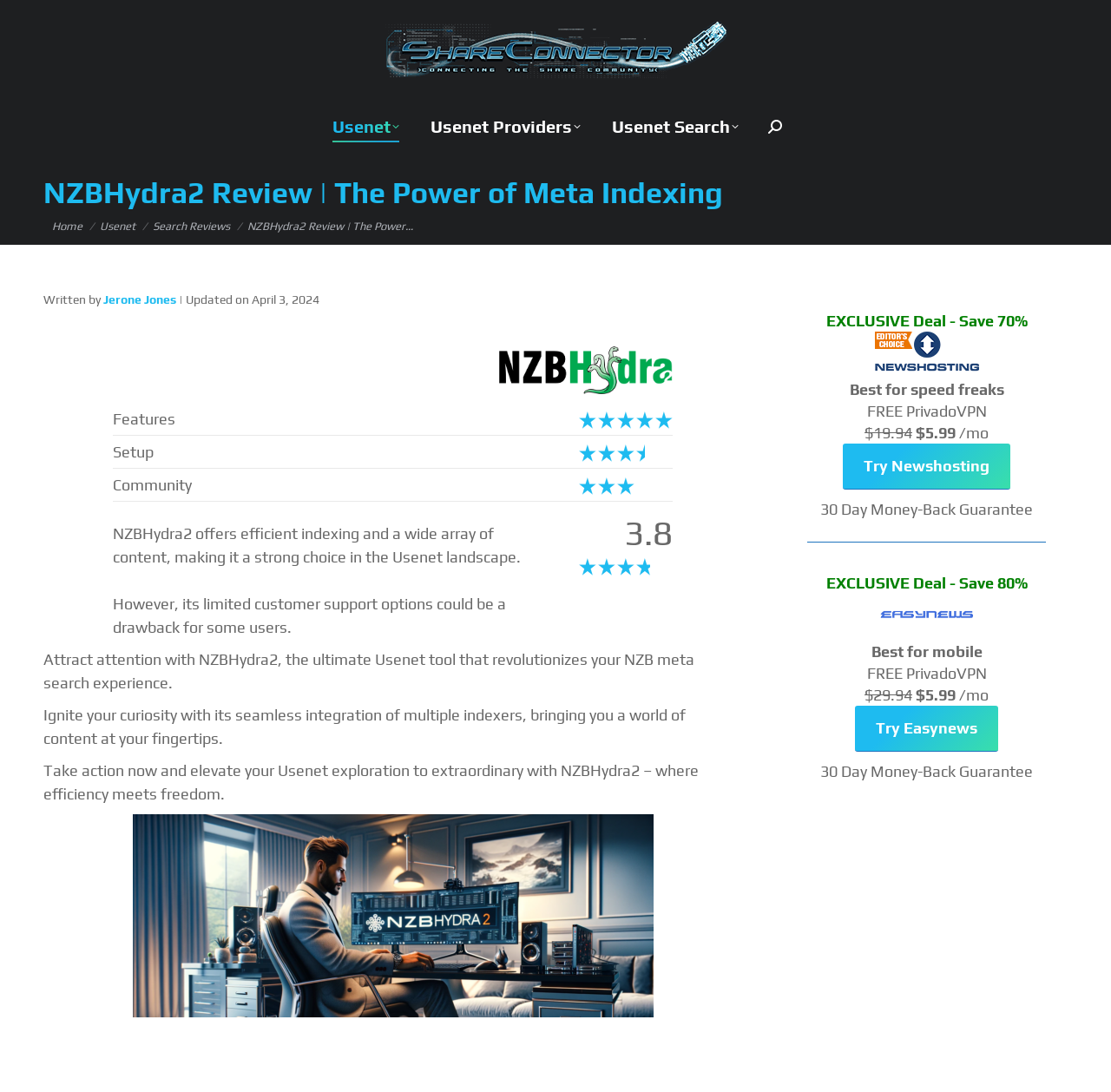Generate the main heading text from the webpage.

NZBHydra2 Review | The Power of Meta Indexing